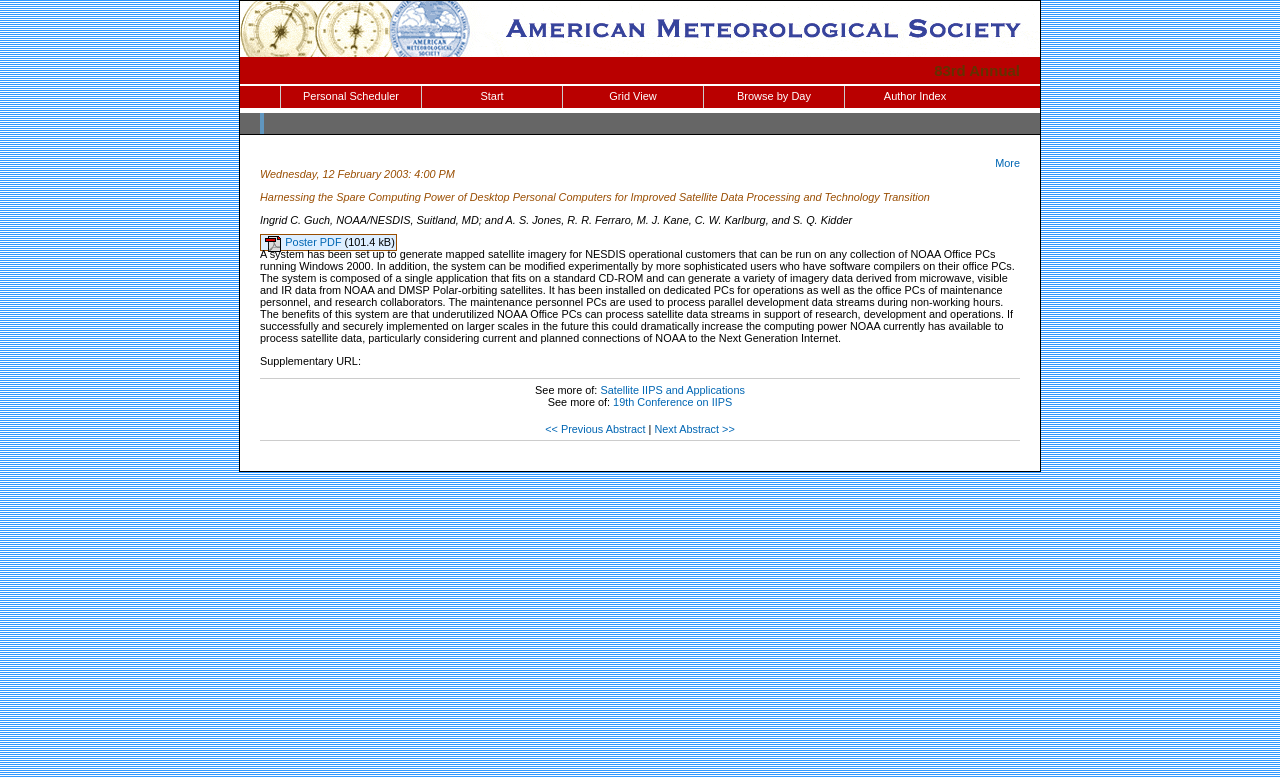Identify the bounding box coordinates for the UI element described by the following text: "Future Africa Scholars". Provide the coordinates as four float numbers between 0 and 1, in the format [left, top, right, bottom].

None